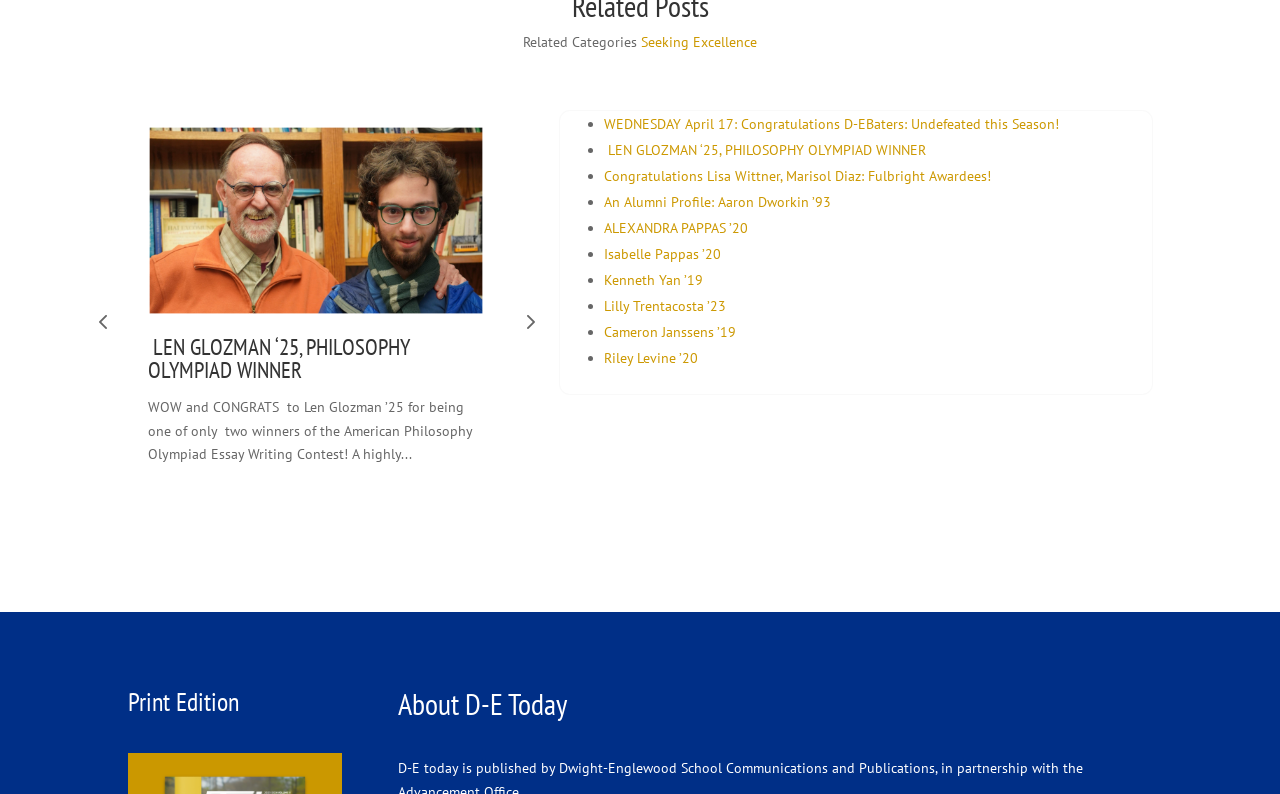Pinpoint the bounding box coordinates of the area that should be clicked to complete the following instruction: "View the 'Congratulations Lisa Wittner, Marisol Diaz: Fulbright Awardees!' article". The coordinates must be given as four float numbers between 0 and 1, i.e., [left, top, right, bottom].

[0.116, 0.422, 0.378, 0.48]